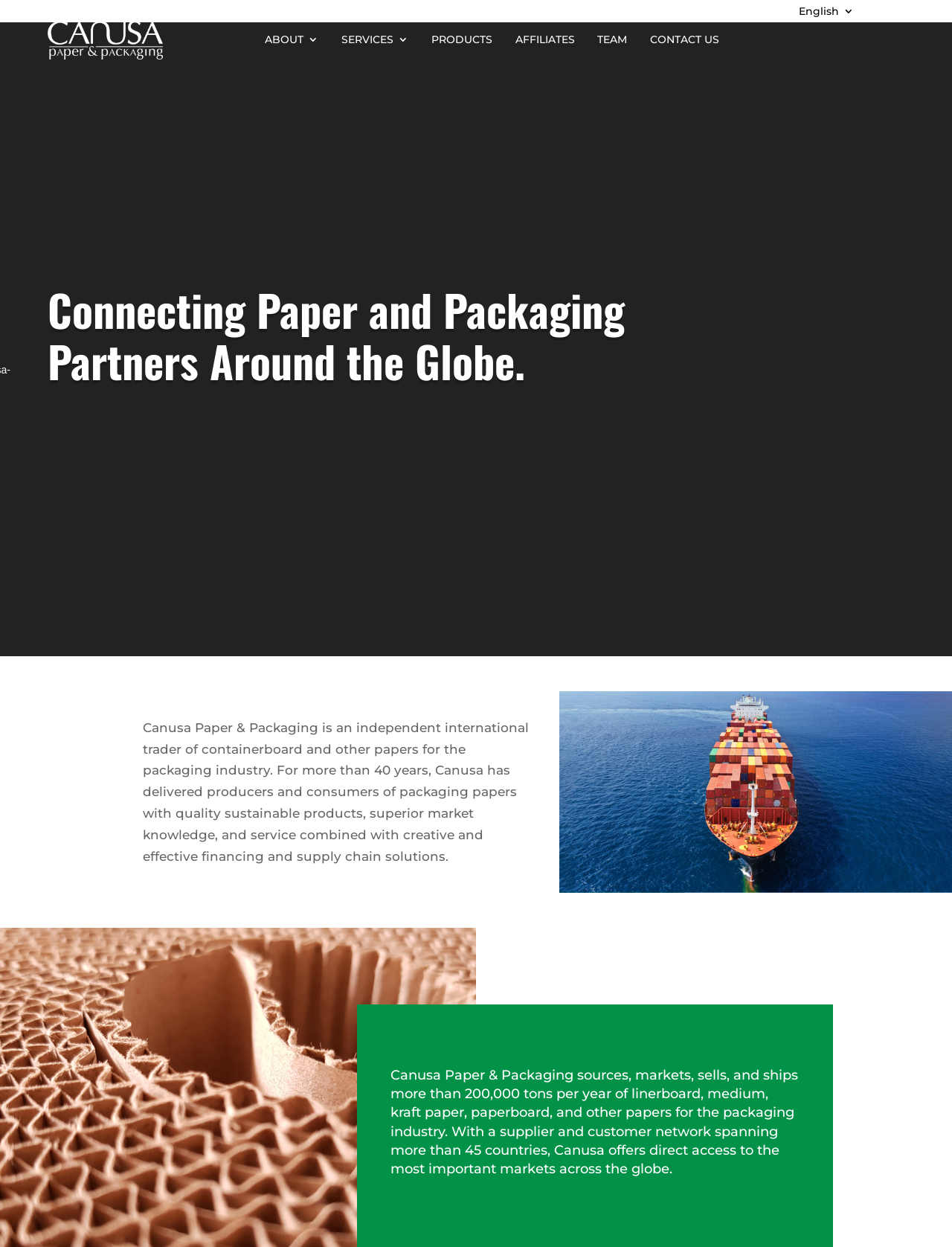Please give a one-word or short phrase response to the following question: 
What is the main product of Canusa?

Paper